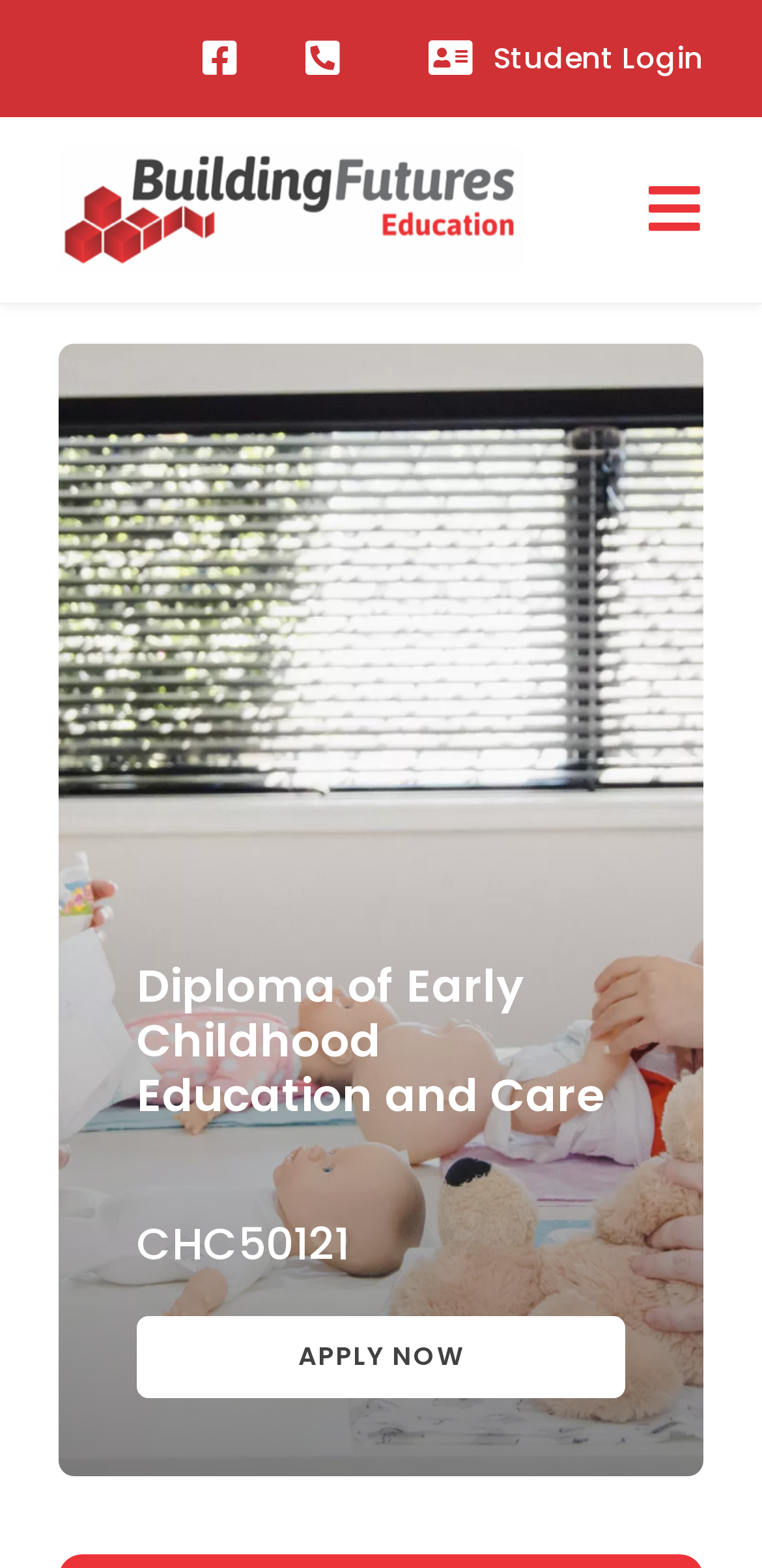Locate the bounding box coordinates of the clickable area needed to fulfill the instruction: "Open the ABOUT submenu".

[0.821, 0.186, 1.0, 0.267]